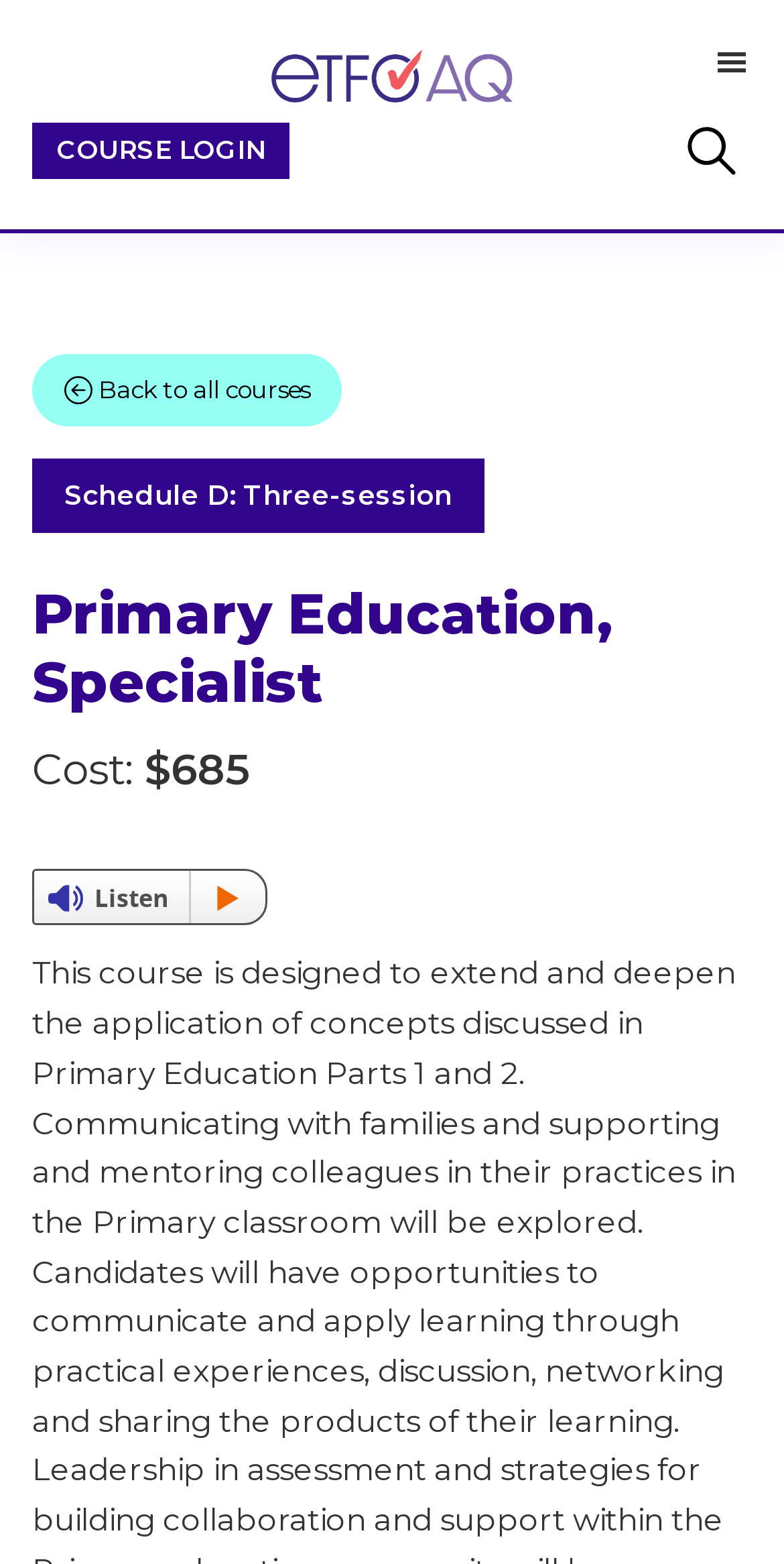What is the name of the course?
Answer with a single word or phrase by referring to the visual content.

Primary Education, Specialist